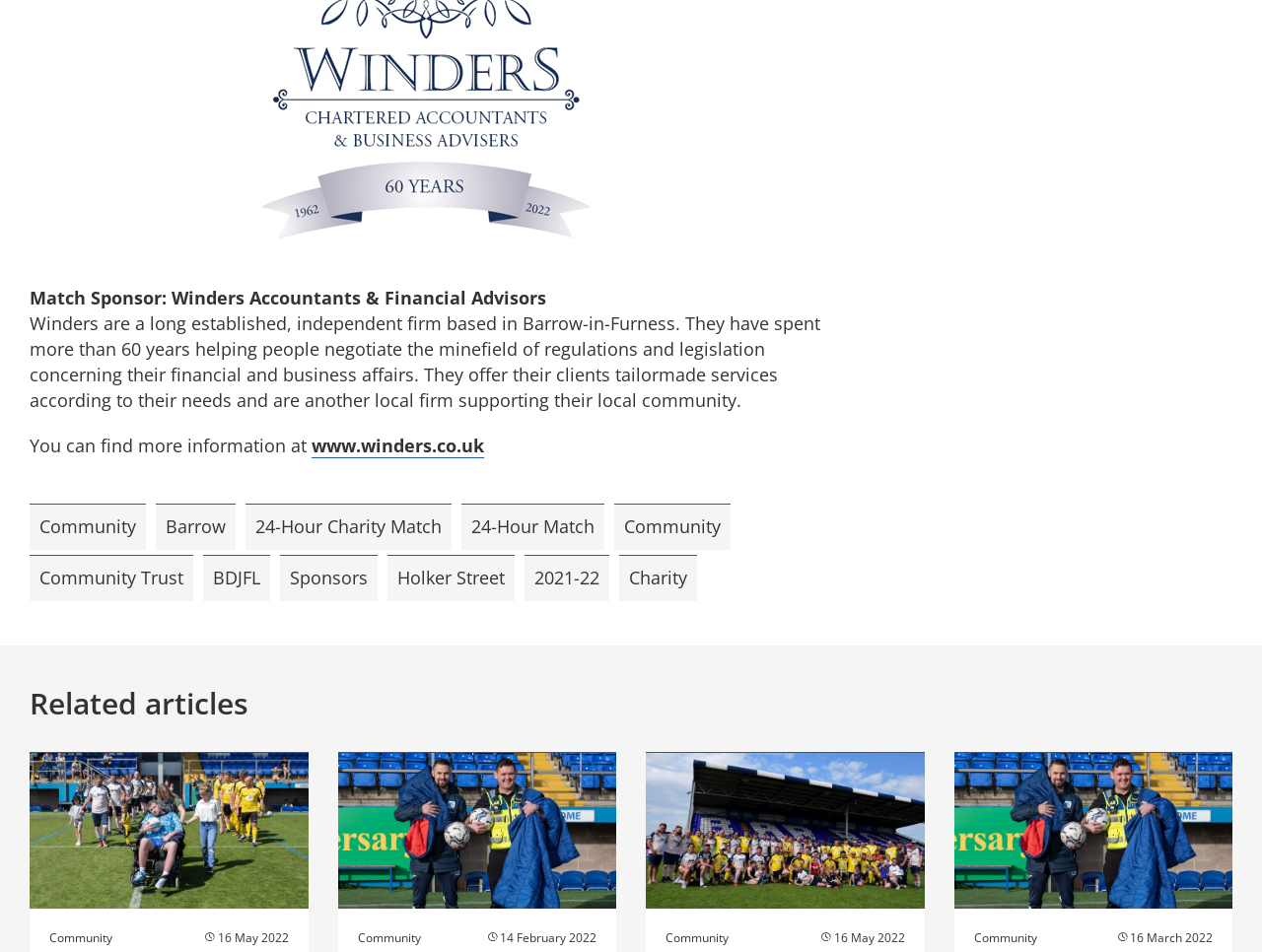What is the purpose of Winders?
Examine the image closely and answer the question with as much detail as possible.

The webpage states that Winders 'have spent more than 60 years helping people negotiate the minefield of regulations and legislation concerning their financial and business affairs', indicating that the purpose of Winders is to help people with their financial and business affairs.